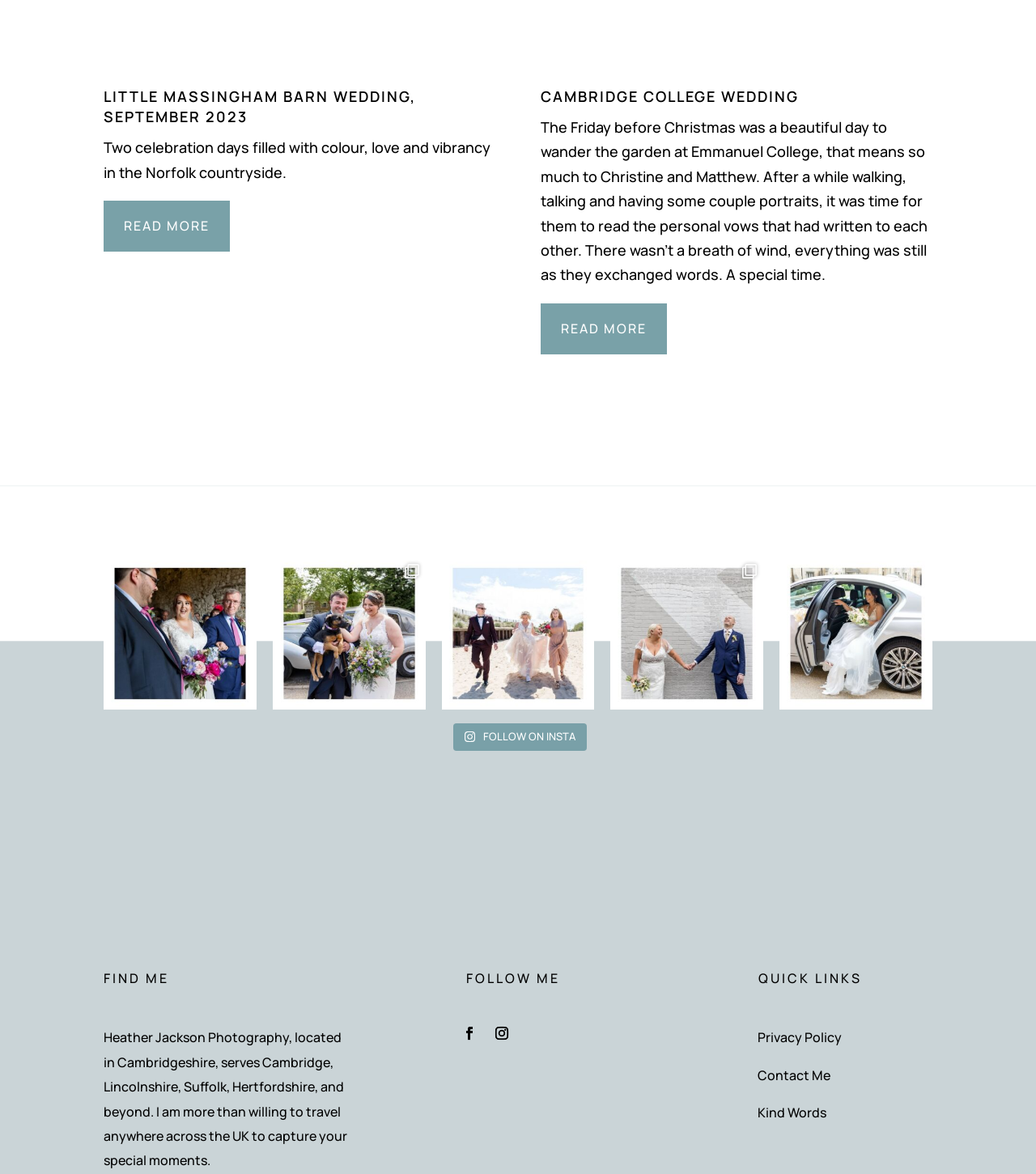How many wedding stories are featured on this page?
Please provide a single word or phrase as your answer based on the image.

6